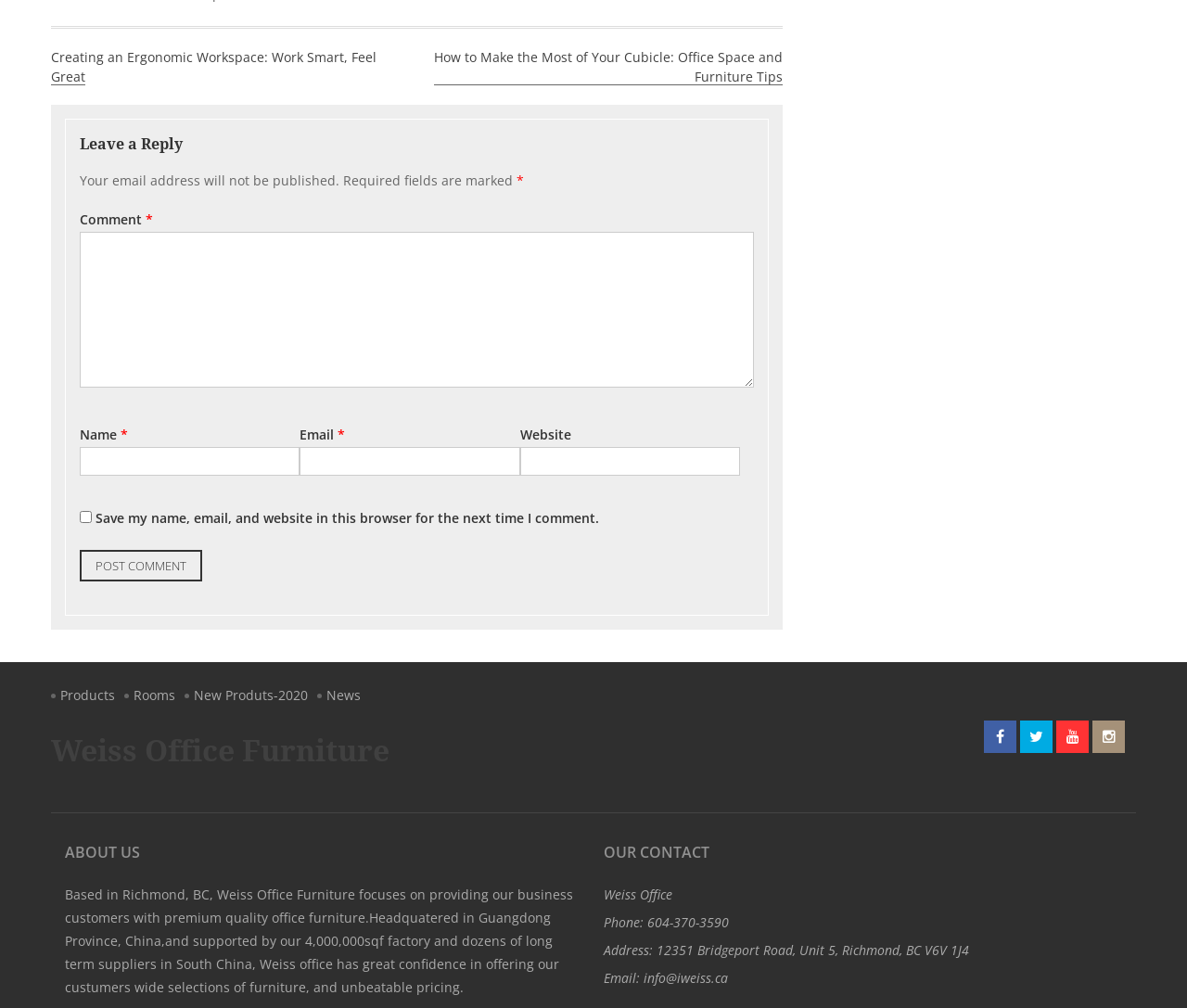What is the name of the company?
Please give a detailed and thorough answer to the question, covering all relevant points.

I found the answer by looking at the heading element with the text 'Weiss Office Furniture' at the bottom of the page, which is likely to be the company name.